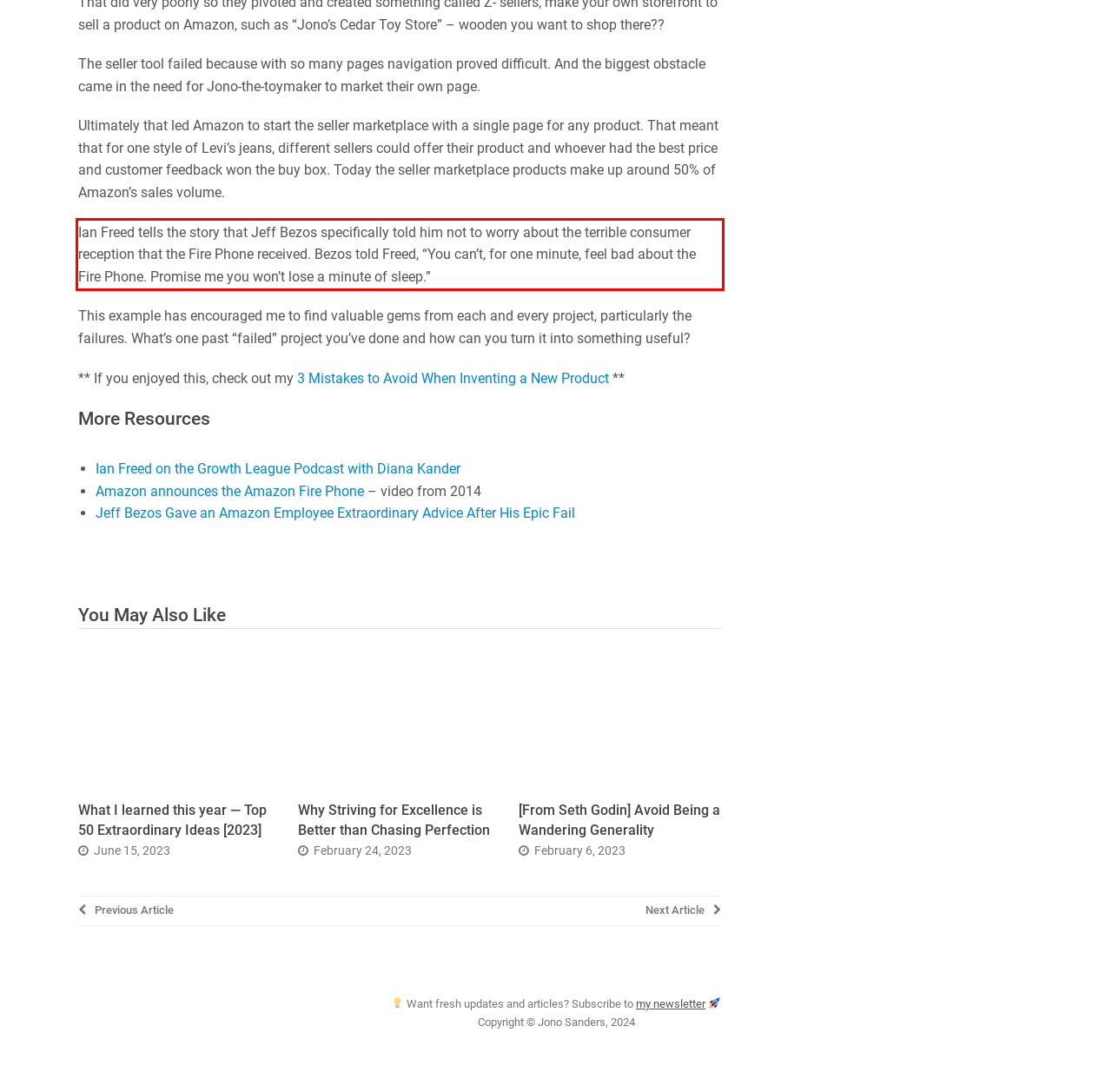From the screenshot of the webpage, locate the red bounding box and extract the text contained within that area.

Ian Freed tells the story that Jeff Bezos specifically told him not to worry about the terrible consumer reception that the Fire Phone received. Bezos told Freed, “You can’t, for one minute, feel bad about the Fire Phone. Promise me you won’t lose a minute of sleep.”